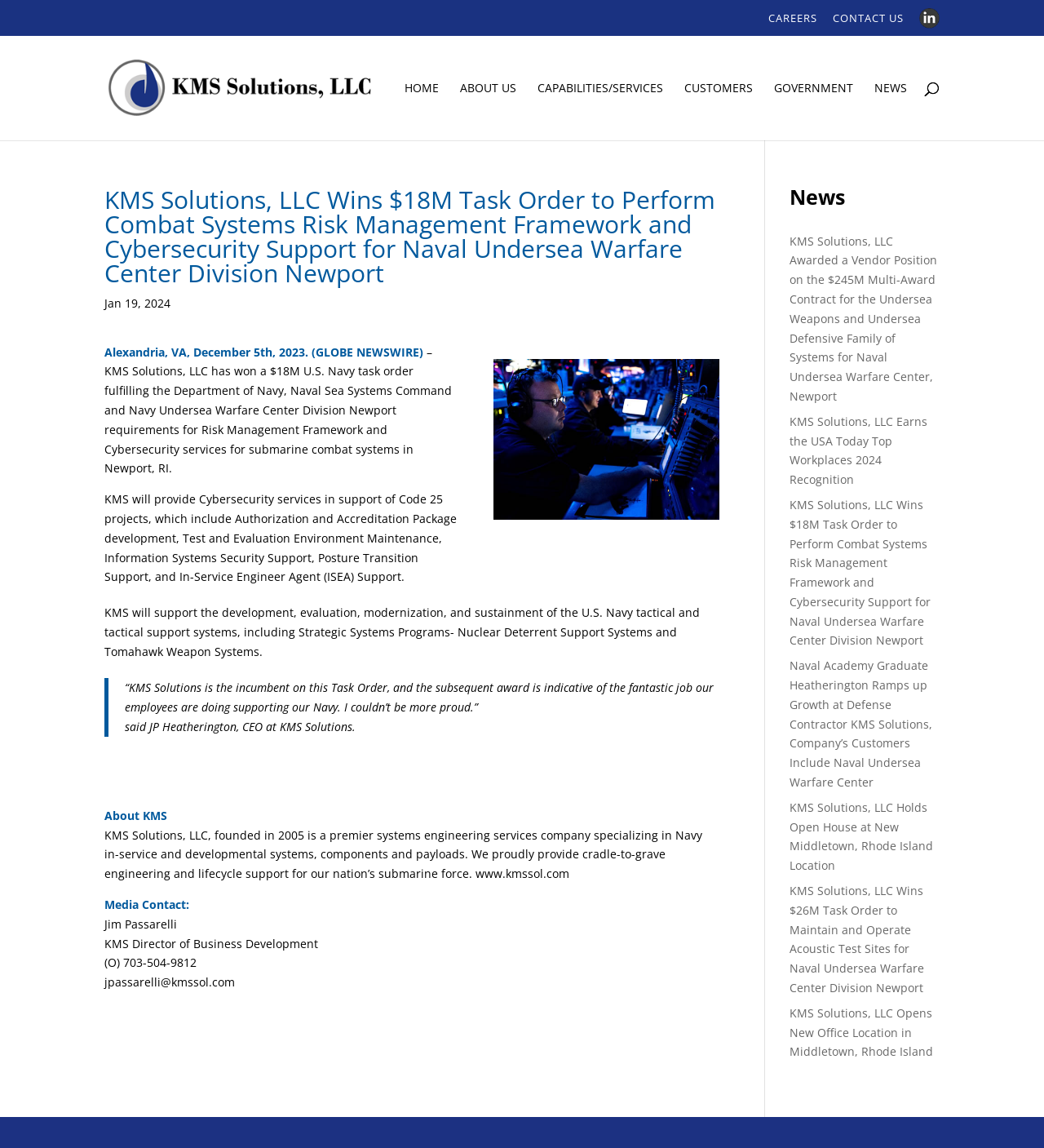Find the bounding box coordinates for the element that must be clicked to complete the instruction: "Read the news about KMS Solutions winning a $18M task order". The coordinates should be four float numbers between 0 and 1, indicated as [left, top, right, bottom].

[0.1, 0.163, 0.689, 0.256]